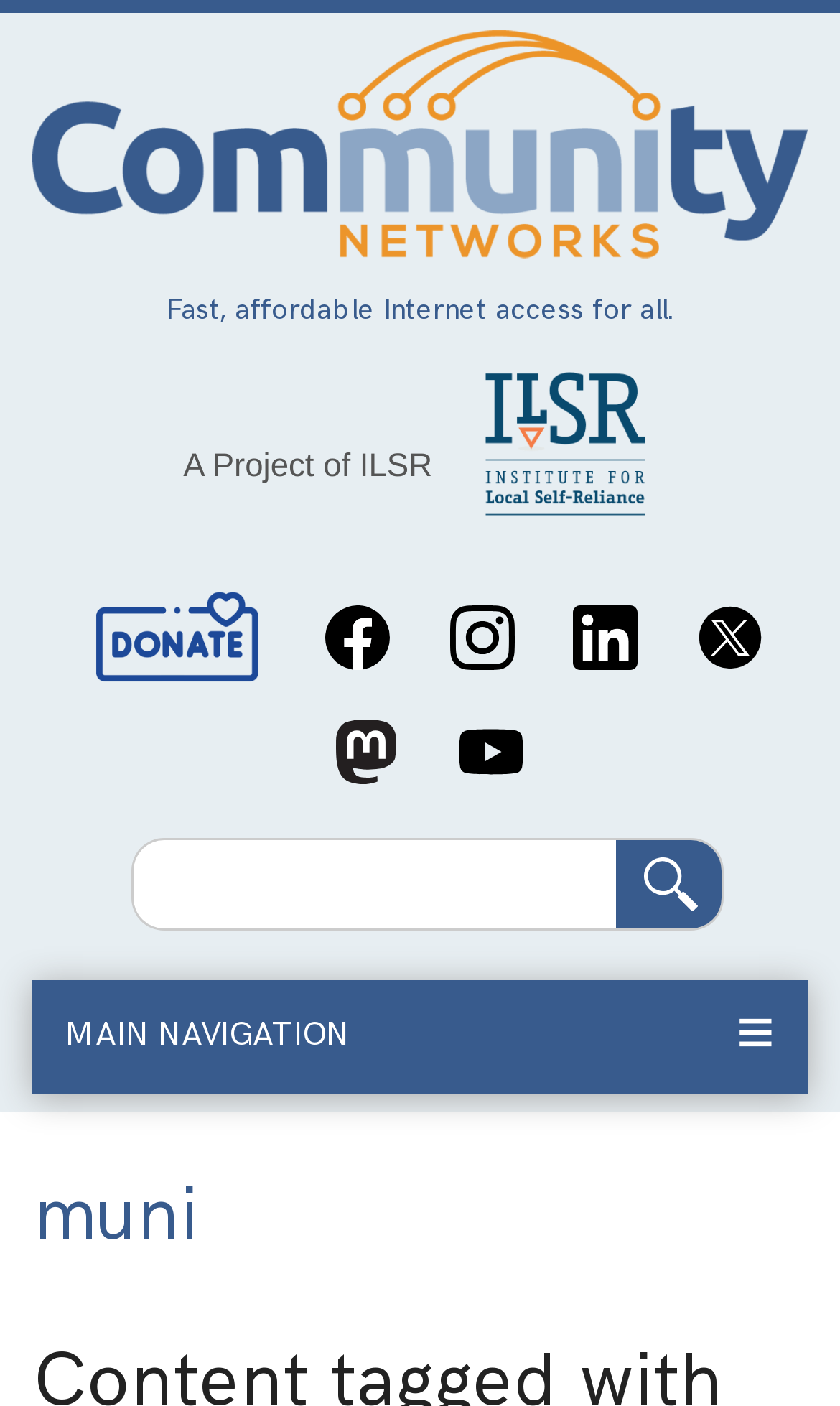What is the purpose of the project?
Please give a detailed and elaborate explanation in response to the question.

The purpose of the project is stated in the text 'Fast, affordable Internet access for all.' which is located at the top of the webpage, below the logo.